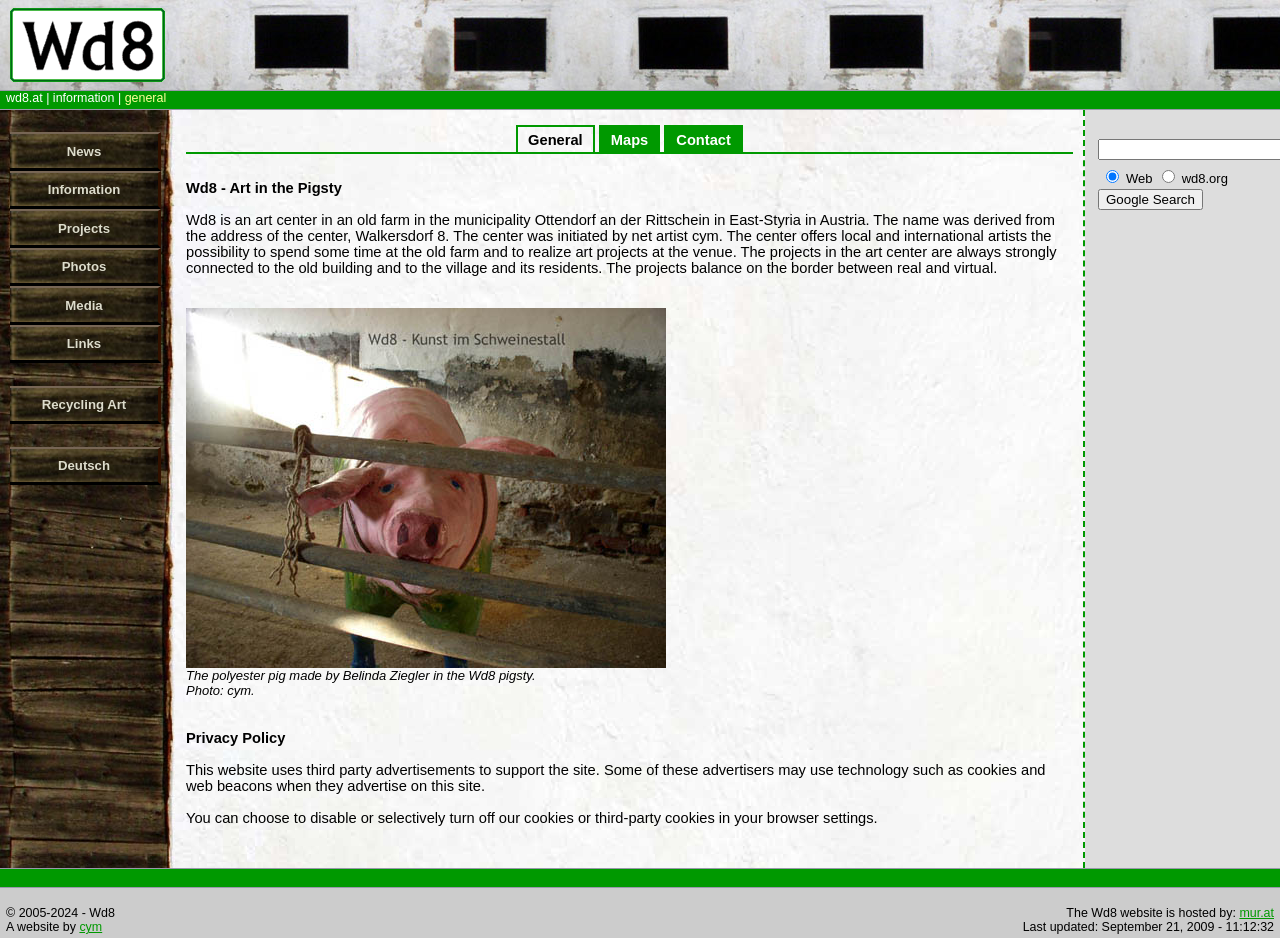Can you provide the bounding box coordinates for the element that should be clicked to implement the instruction: "Visit the 'Projects' page"?

[0.008, 0.223, 0.126, 0.264]